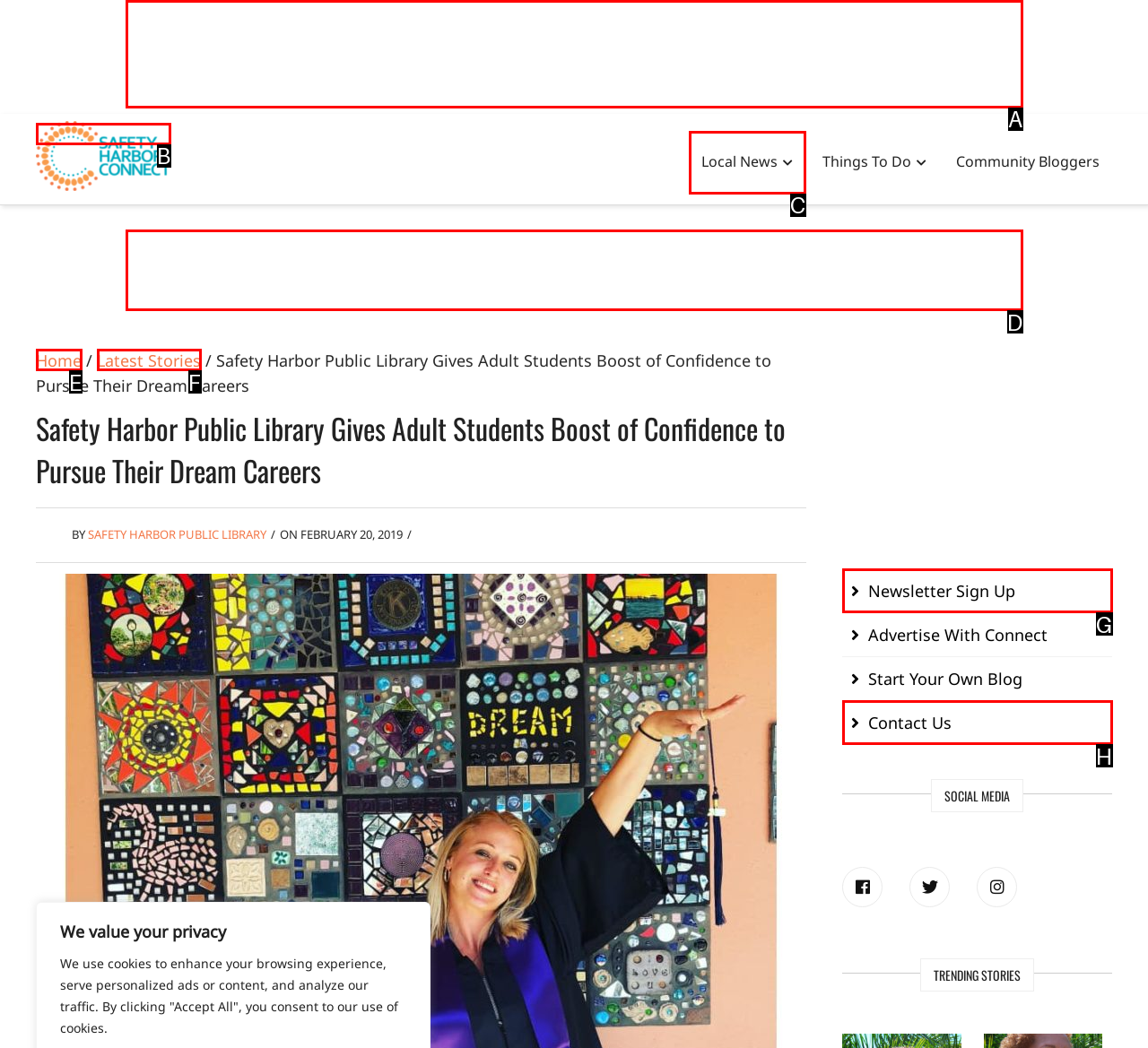Identify the HTML element that corresponds to the description: alt="Safety Harbor Connect Logo"
Provide the letter of the matching option from the given choices directly.

B